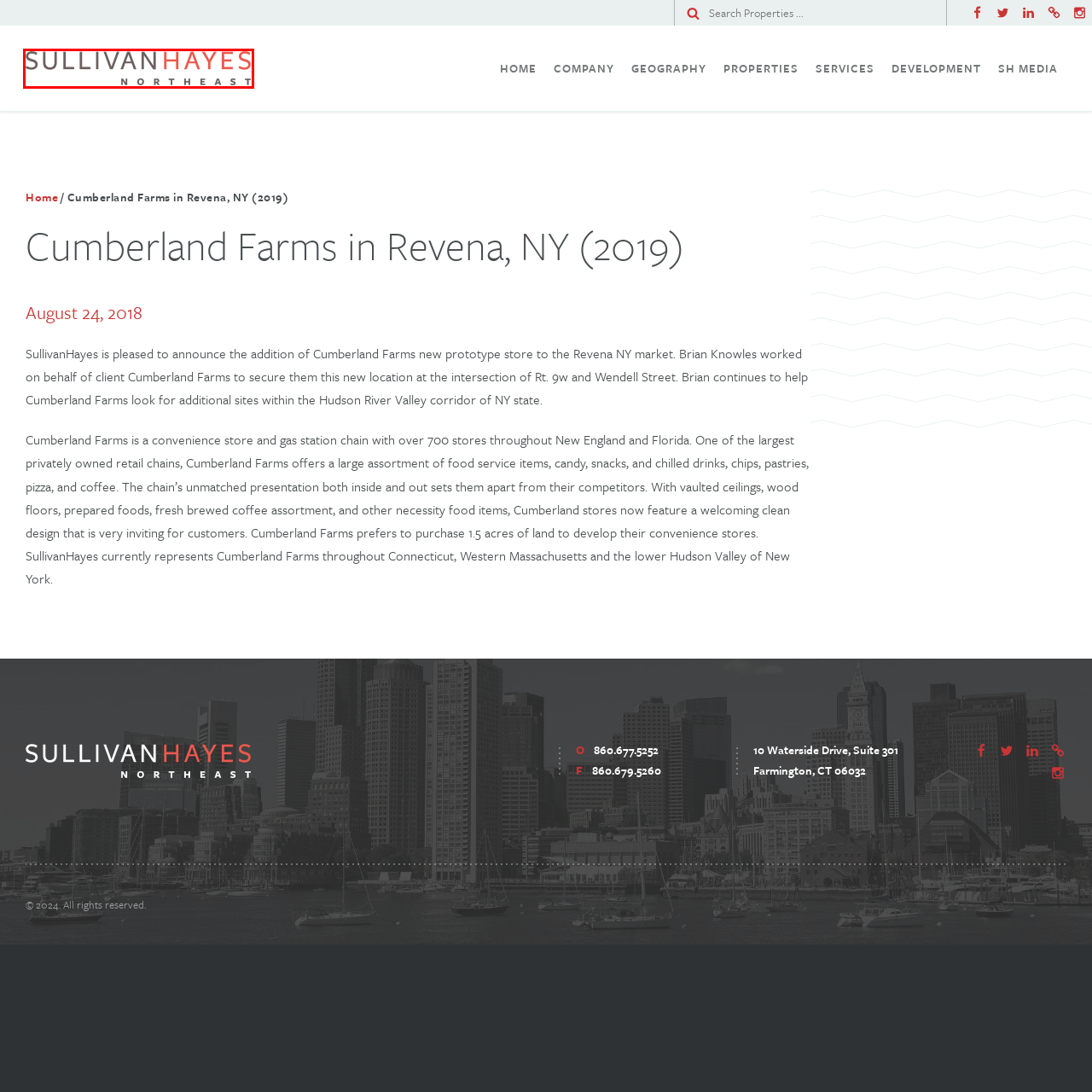You have been given a screenshot of a webpage, where a red bounding box surrounds a UI element. Identify the best matching webpage description for the page that loads after the element in the bounding box is clicked. Options include:
A. Landlord Representation – SullivanHayesNE.com
B. About Us – SullivanHayesNE.com
C. Properties – SullivanHayesNE.com
D. SH Media – SullivanHayesNE.com
E. Westchester County, NY and Fairfield County, CT – SullivanHayesNE.com
F. SullivanHayesNE.com
G. Connecticut and Western Massachusetts – SullivanHayesNE.com
H. Our Geography – SullivanHayesNE.com

F